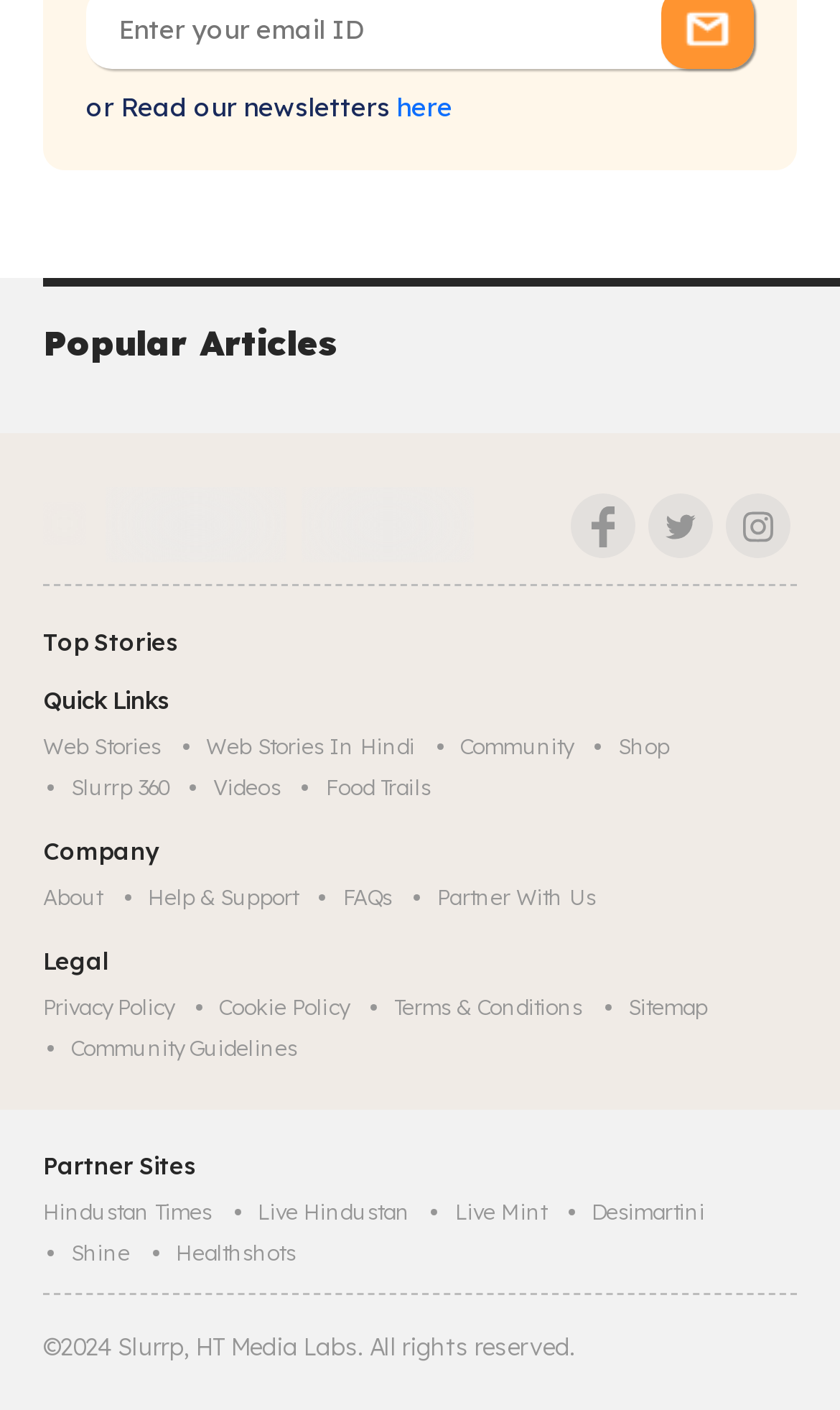Please find the bounding box coordinates of the element that needs to be clicked to perform the following instruction: "Follow Slurrp on Facebook". The bounding box coordinates should be four float numbers between 0 and 1, represented as [left, top, right, bottom].

[0.679, 0.351, 0.756, 0.396]